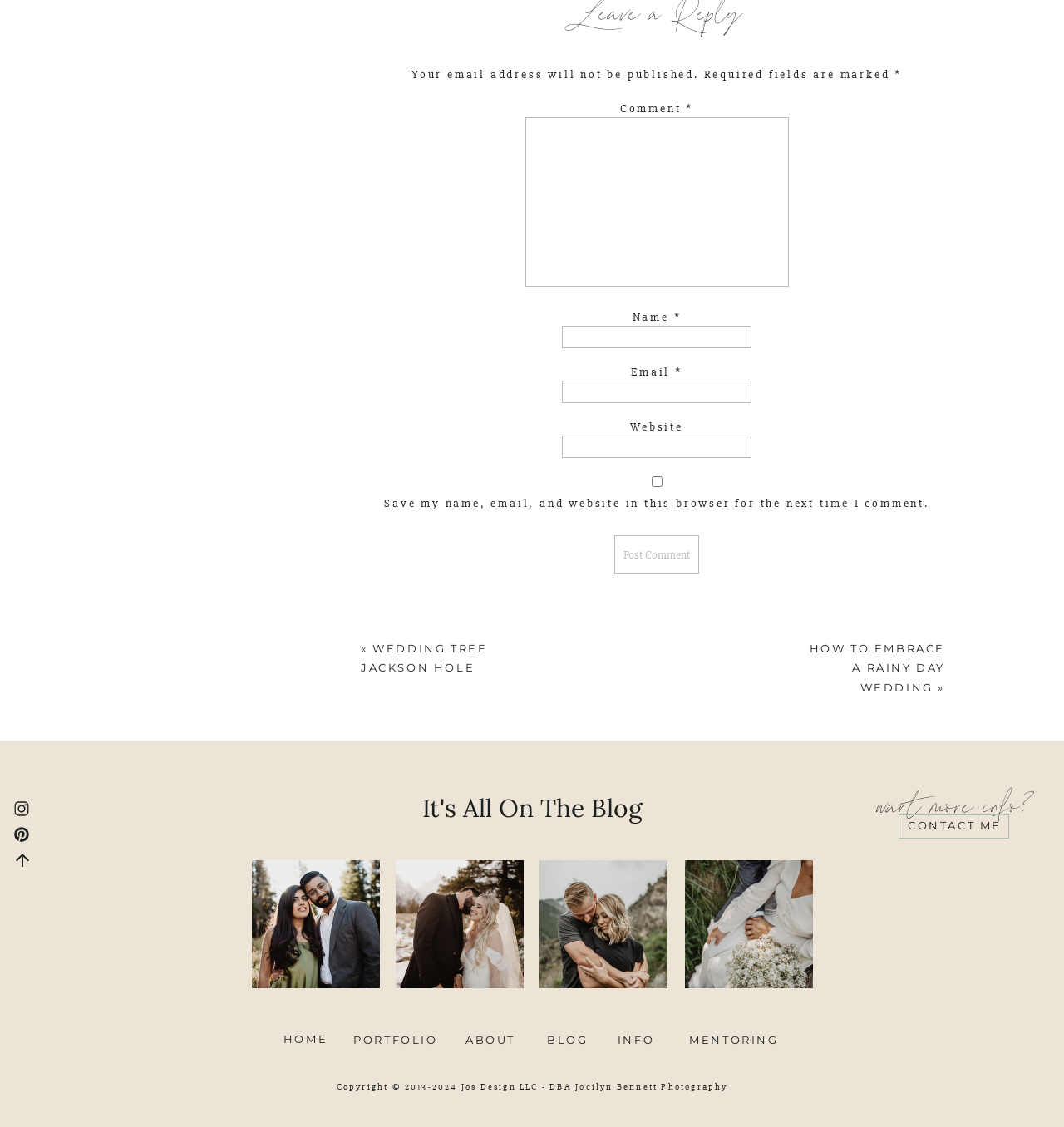Reply to the question with a single word or phrase:
What is the purpose of the checkbox below the 'Email' textbox?

Save my name, email, and website in this browser for the next time I comment.